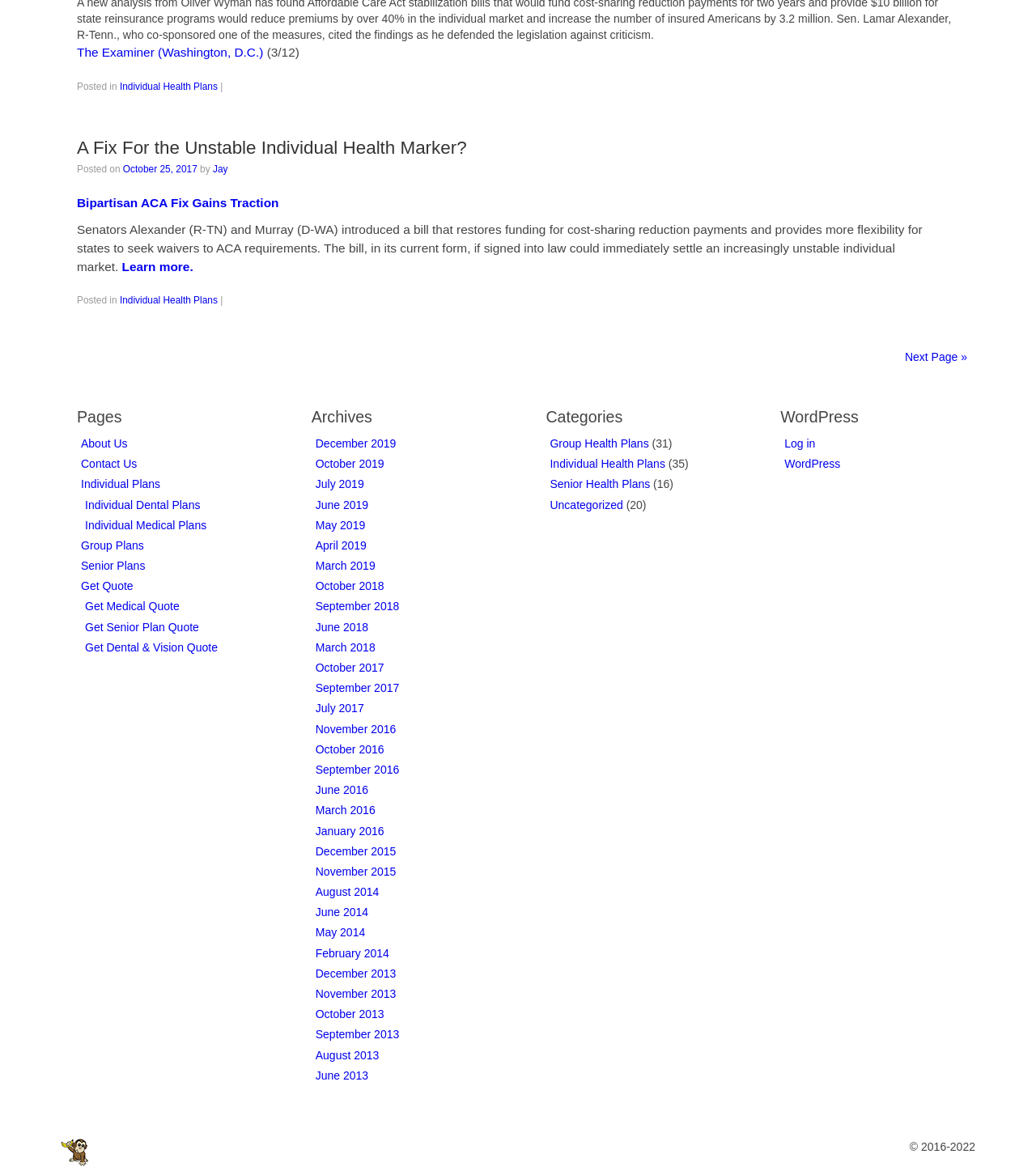Locate the bounding box coordinates of the element that should be clicked to execute the following instruction: "Go to the previous page".

None